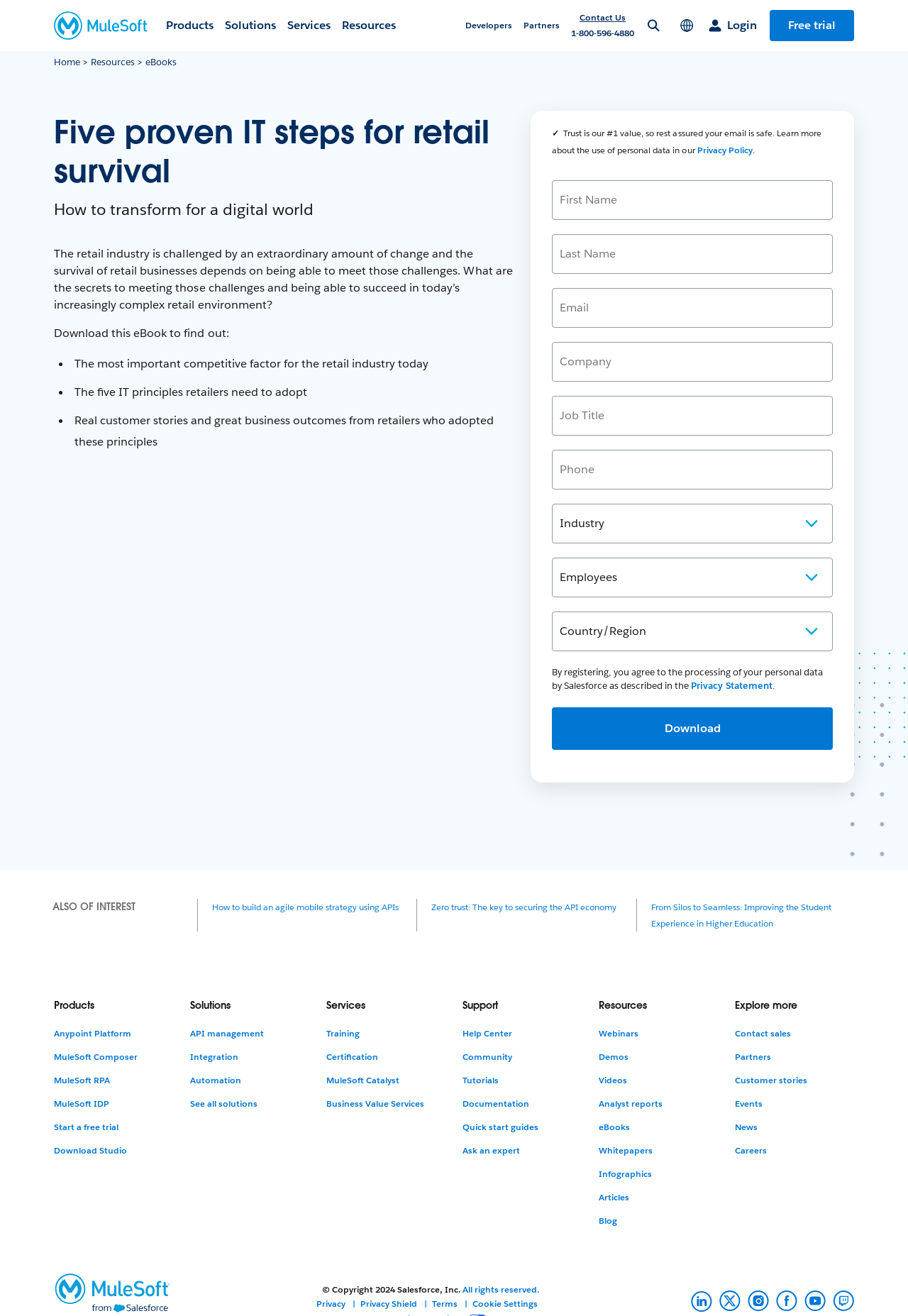Determine the bounding box for the described HTML element: "MuleSoft Composer". Ensure the coordinates are four float numbers between 0 and 1 in the format [left, top, right, bottom].

[0.059, 0.798, 0.152, 0.808]